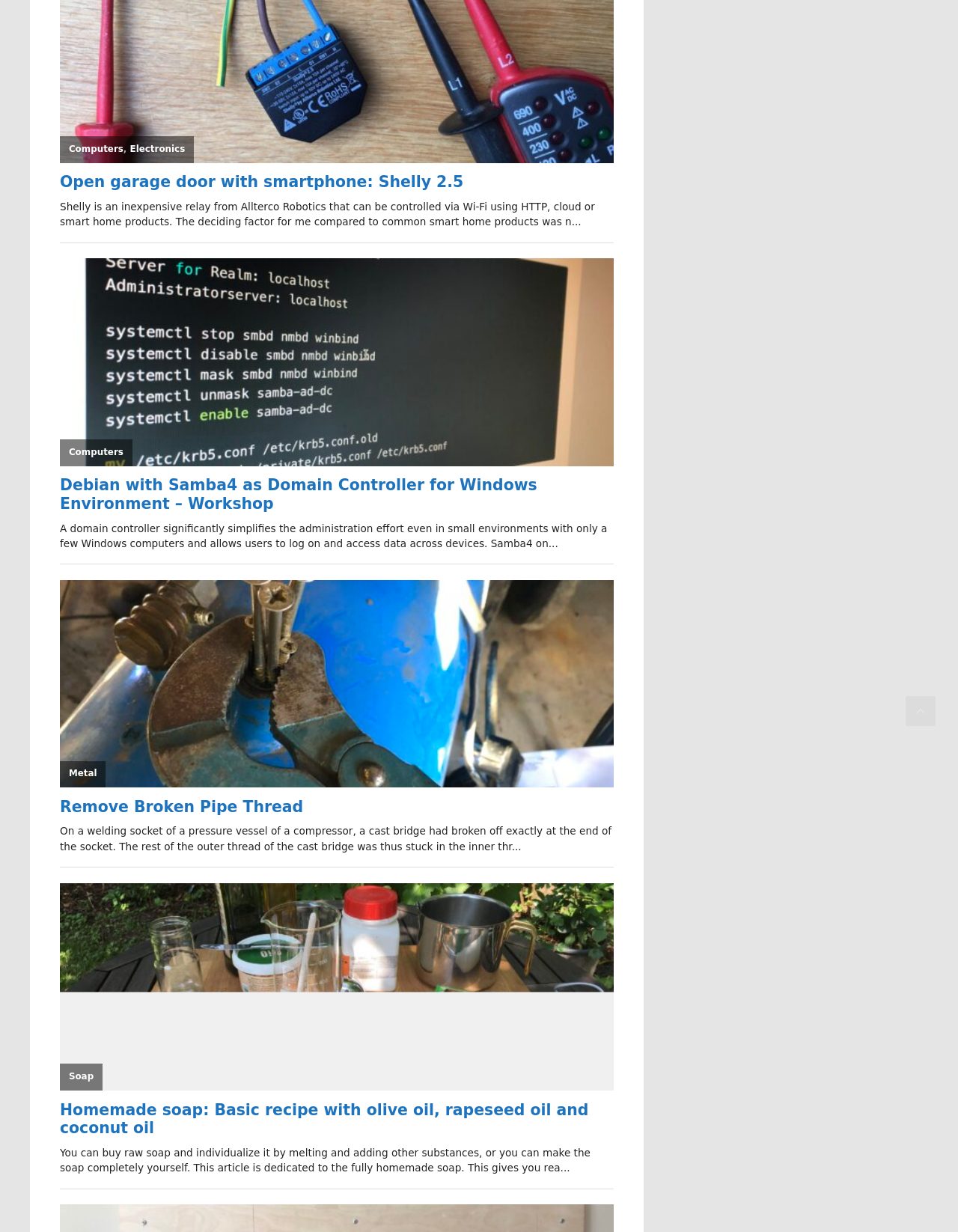Please determine the bounding box of the UI element that matches this description: Remove Broken Pipe Thread. The coordinates should be given as (top-left x, top-left y, bottom-right x, bottom-right y), with all values between 0 and 1.

[0.062, 0.647, 0.641, 0.662]